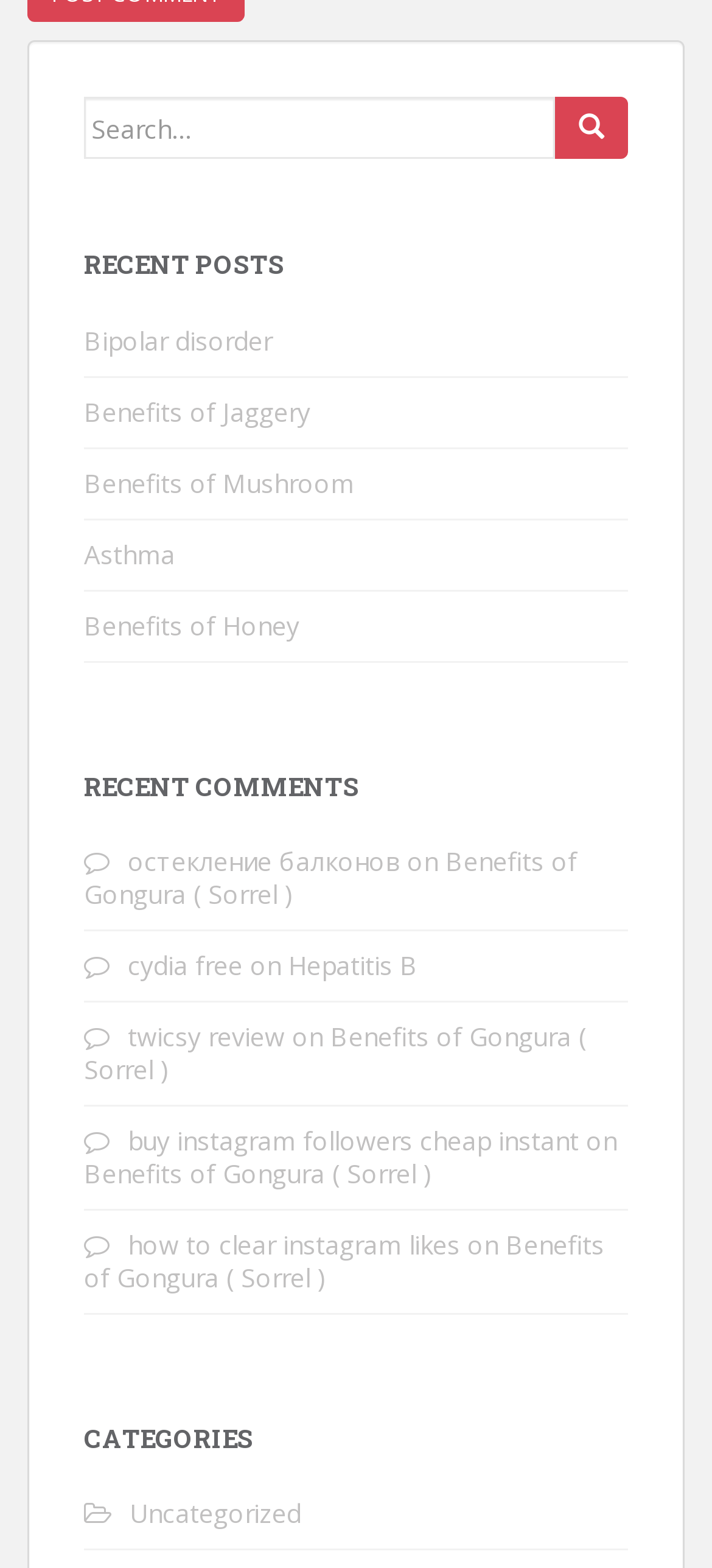Using the details from the image, please elaborate on the following question: What is the format of the 'RECENT COMMENTS' section?

The 'RECENT COMMENTS' section lists links with titles such as 'ostекление балконов' and 'Benefits of Gongura ( Sorrel )', followed by the text 'on' and another link. This suggests that the format of the section is to display the username or commenter's name, followed by the title of the post they commented on.